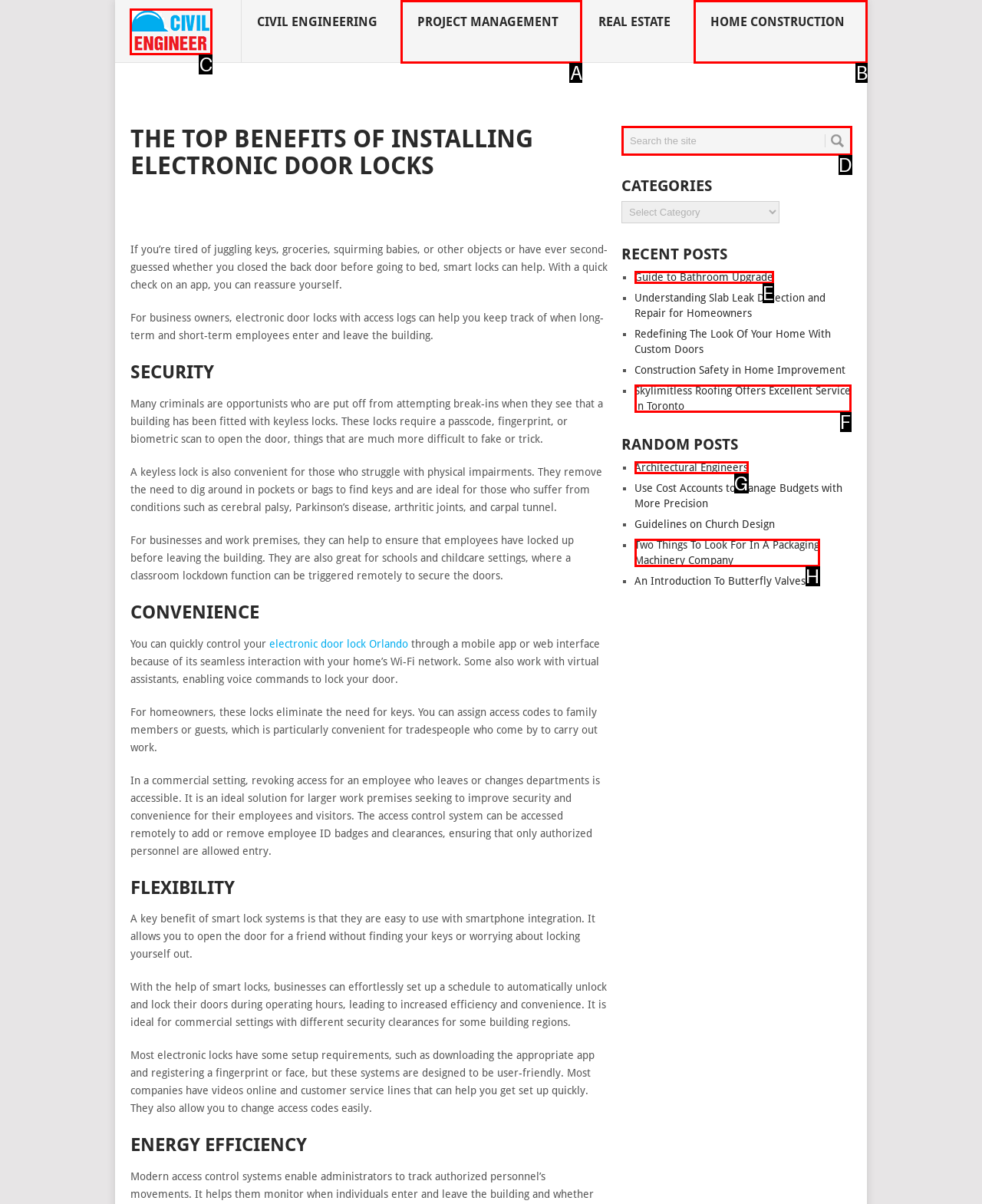Select the appropriate option that fits: Home Construction
Reply with the letter of the correct choice.

B